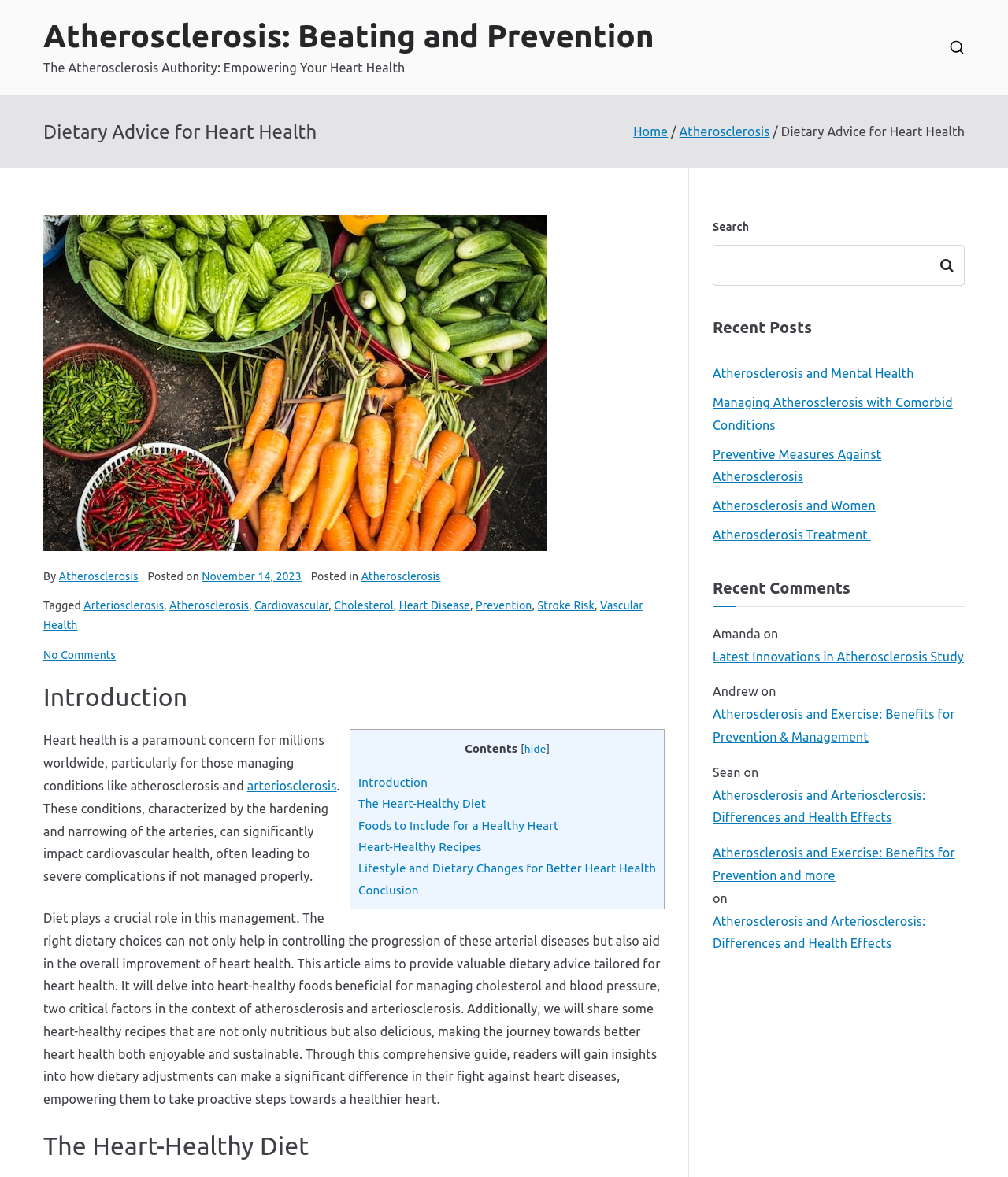Give a concise answer using one word or a phrase to the following question:
What type of recipes are shared in the article?

Heart-healthy recipes